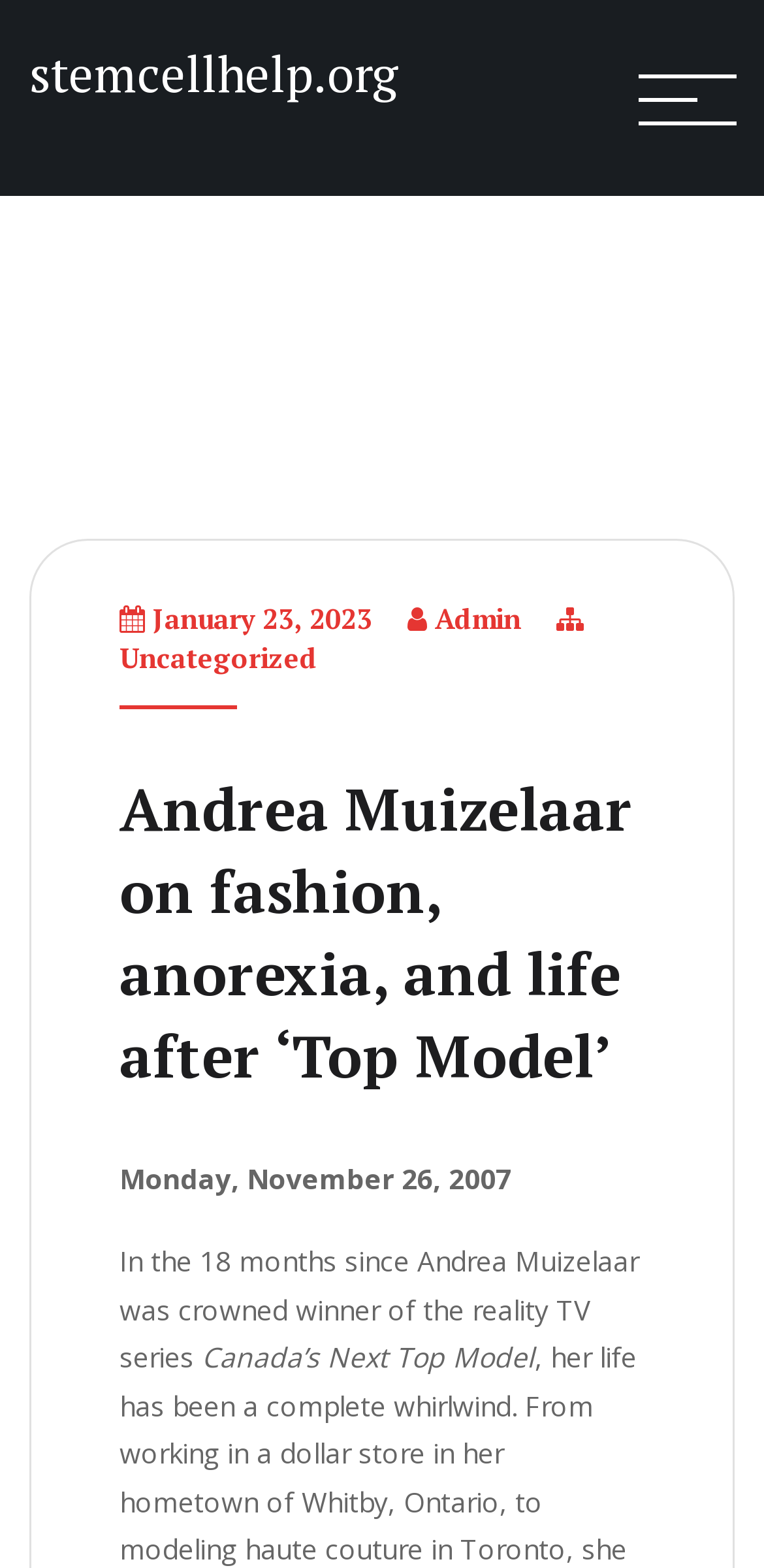Determine the bounding box coordinates of the clickable element necessary to fulfill the instruction: "explore haute couture". Provide the coordinates as four float numbers within the 0 to 1 range, i.e., [left, top, right, bottom].

[0.321, 0.976, 0.554, 1.0]